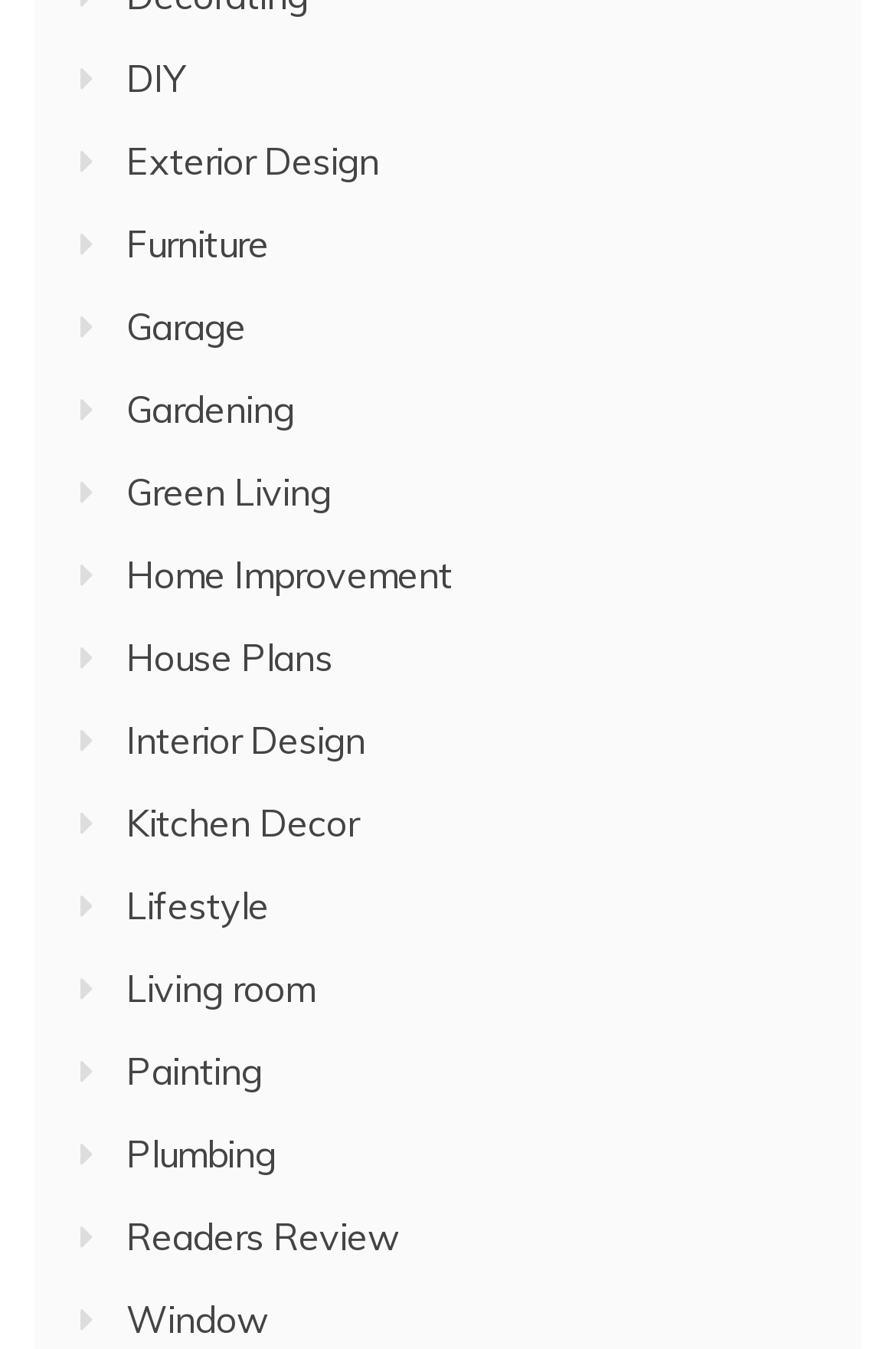Locate the bounding box coordinates of the element that should be clicked to fulfill the instruction: "Play the audio".

None